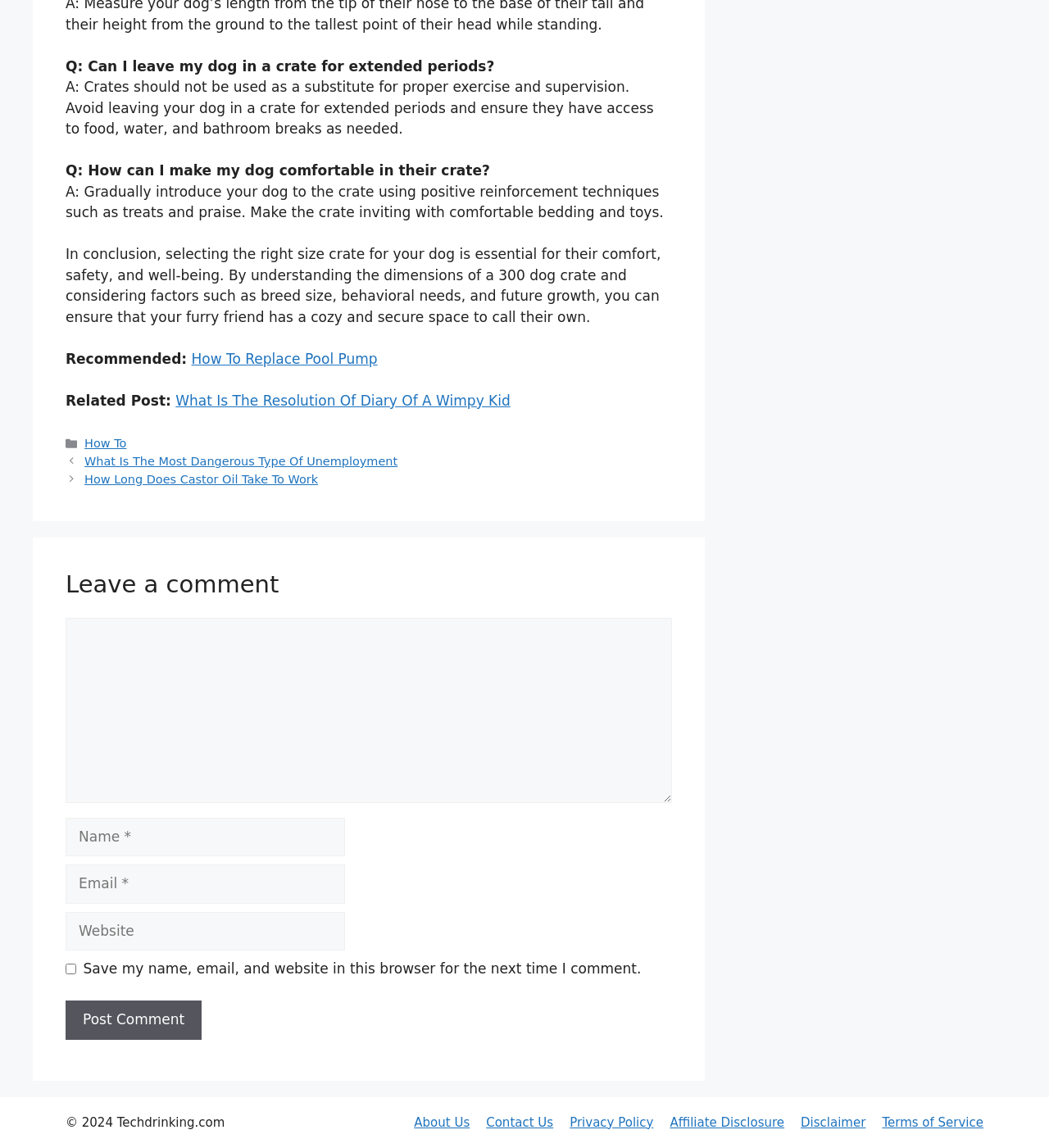Show the bounding box coordinates for the HTML element described as: "Disclaimer".

[0.763, 0.971, 0.825, 0.984]